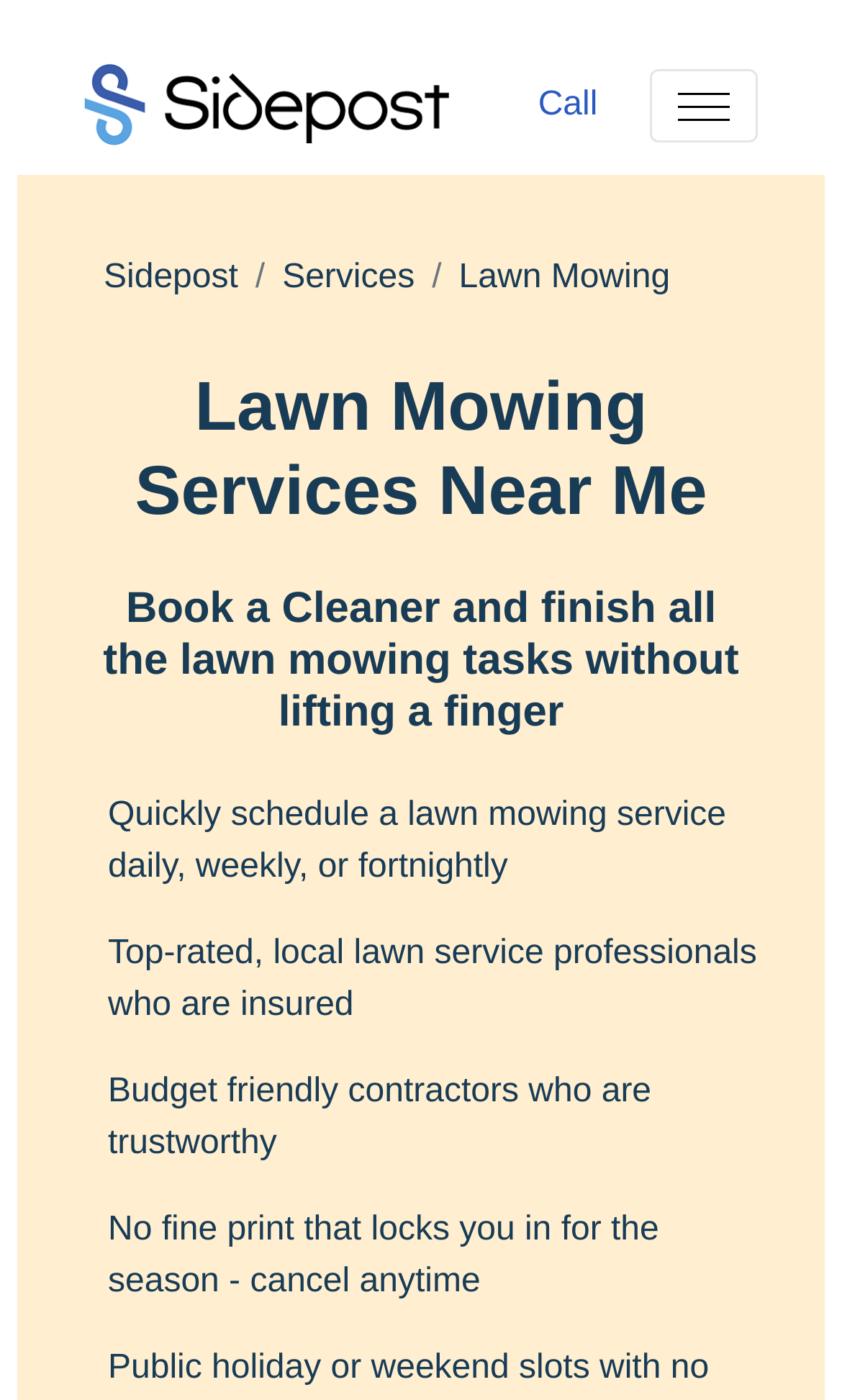Can I cancel the lawn mowing service anytime?
Please respond to the question with a detailed and informative answer.

The static text 'No fine print that locks you in for the season - cancel anytime' suggests that users can cancel the lawn mowing service at any time without being locked into a contract.